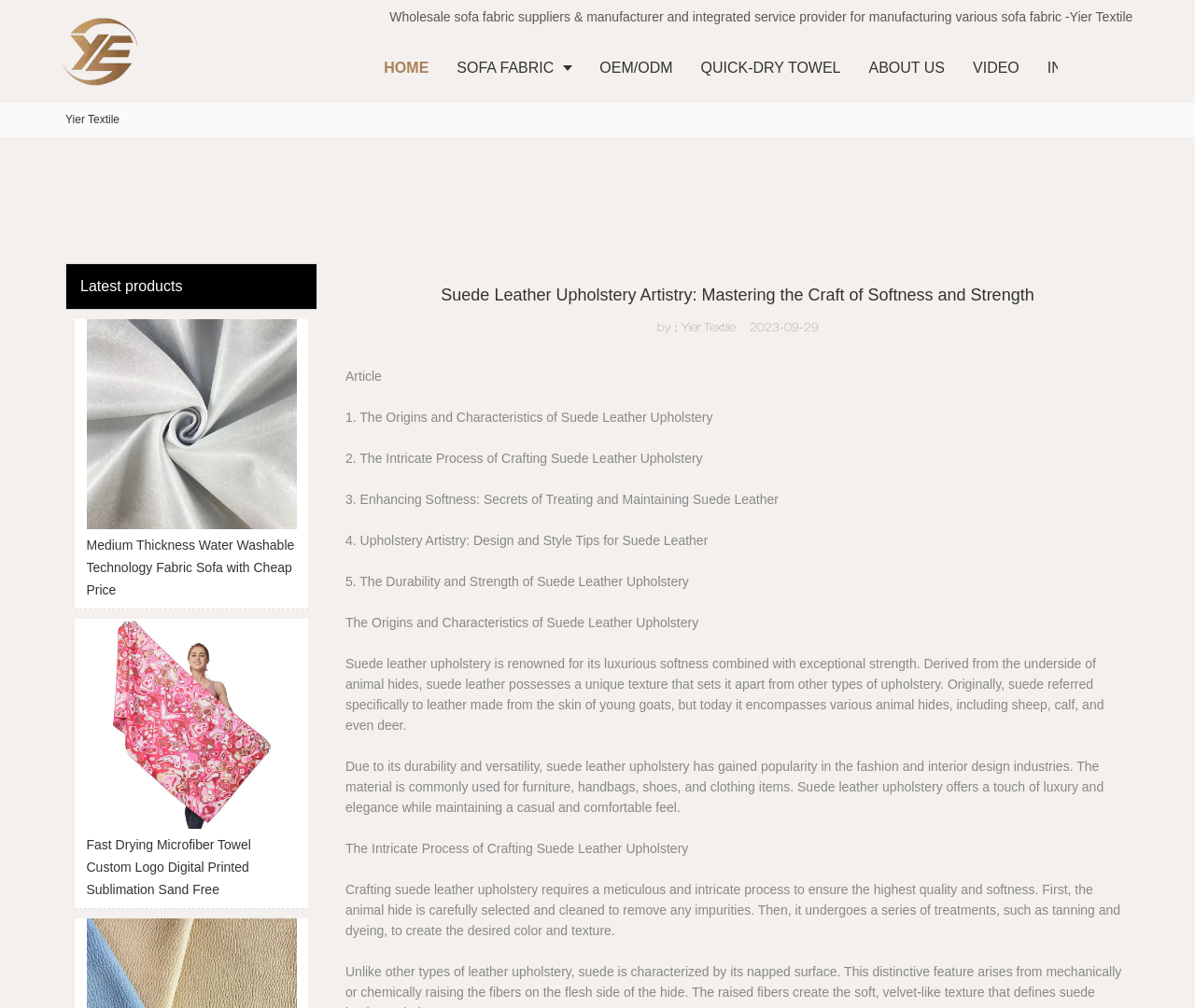Identify the bounding box coordinates of the region that needs to be clicked to carry out this instruction: "Learn more about Aarna Nephio Support 1.0". Provide these coordinates as four float numbers ranging from 0 to 1, i.e., [left, top, right, bottom].

None